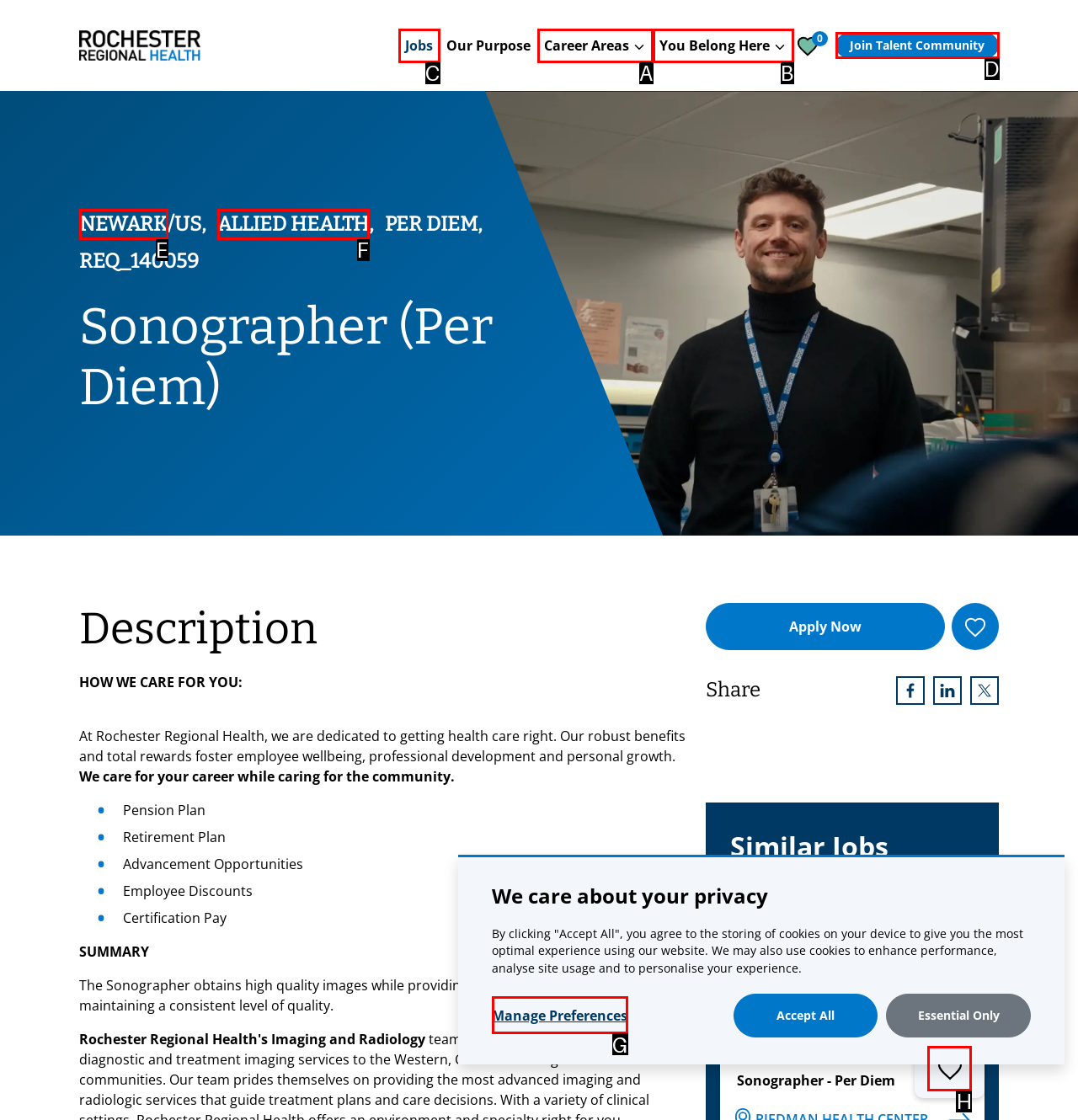Select the appropriate HTML element to click for the following task: Click the 'Jobs' link
Answer with the letter of the selected option from the given choices directly.

C